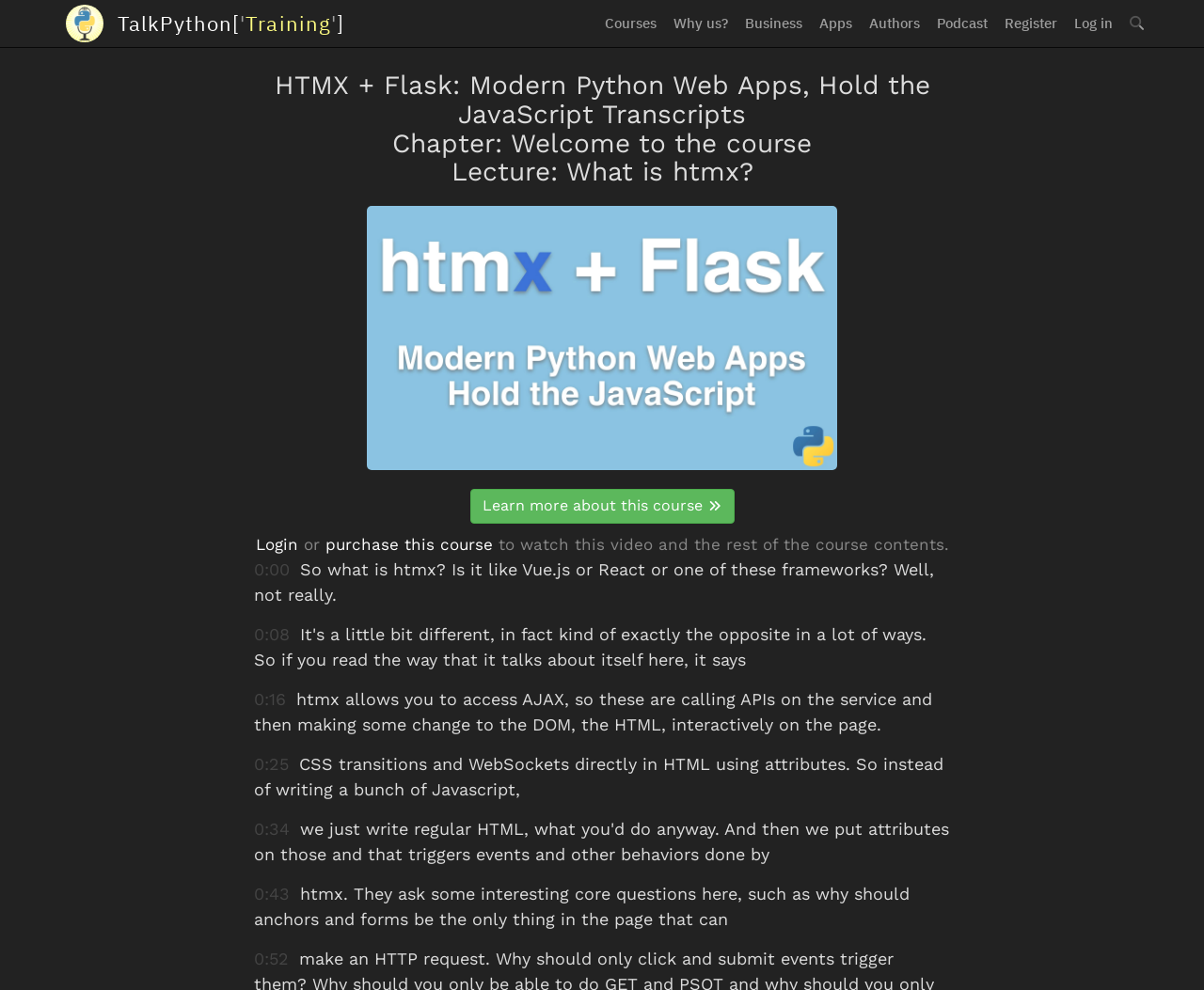Please find the bounding box for the UI component described as follows: "Log in".

[0.885, 0.0, 0.931, 0.047]